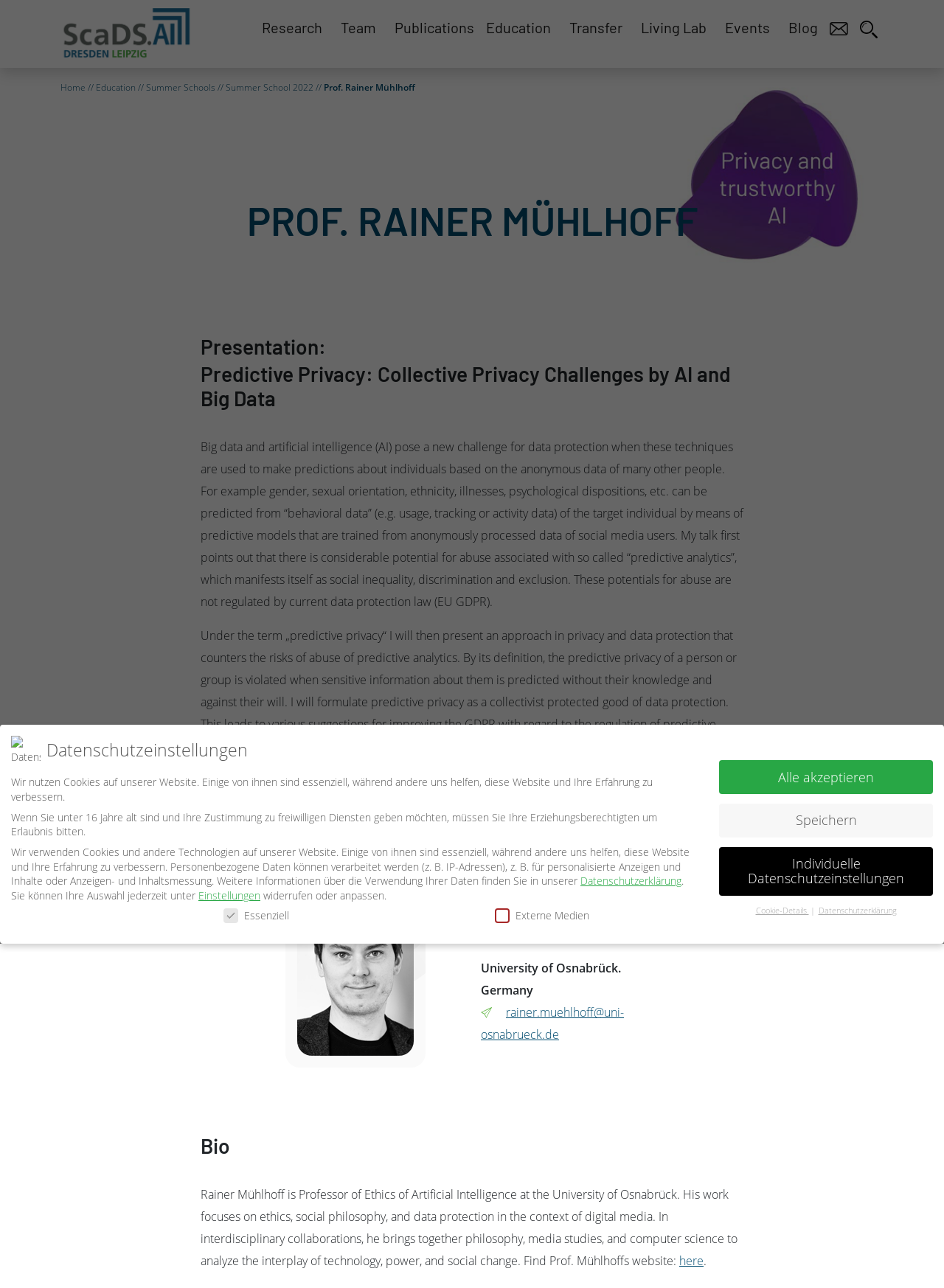Select the bounding box coordinates of the element I need to click to carry out the following instruction: "Click the 'Education' link".

[0.102, 0.063, 0.144, 0.073]